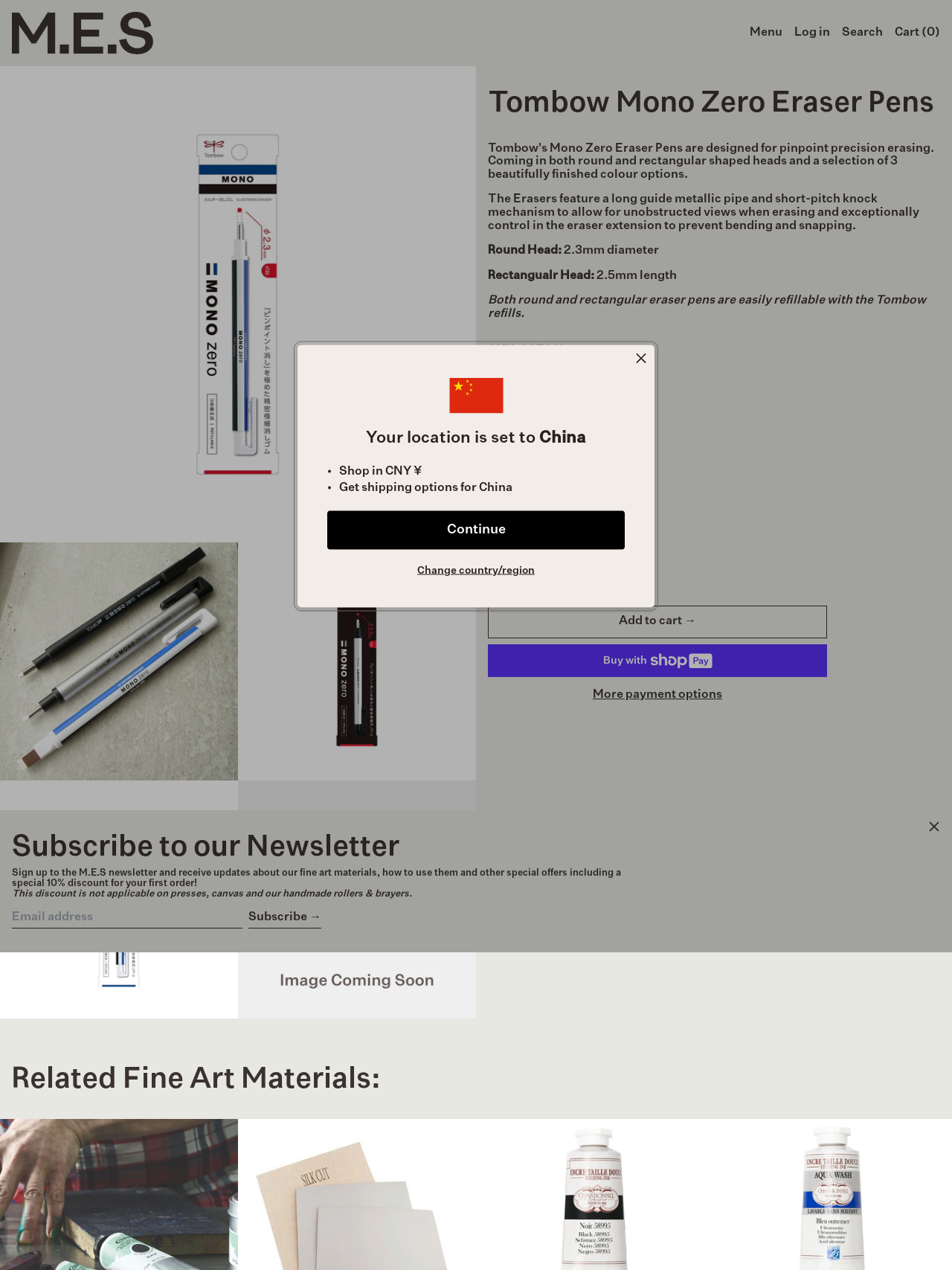Show the bounding box coordinates of the element that should be clicked to complete the task: "Subscribe to the newsletter".

[0.261, 0.718, 0.338, 0.731]